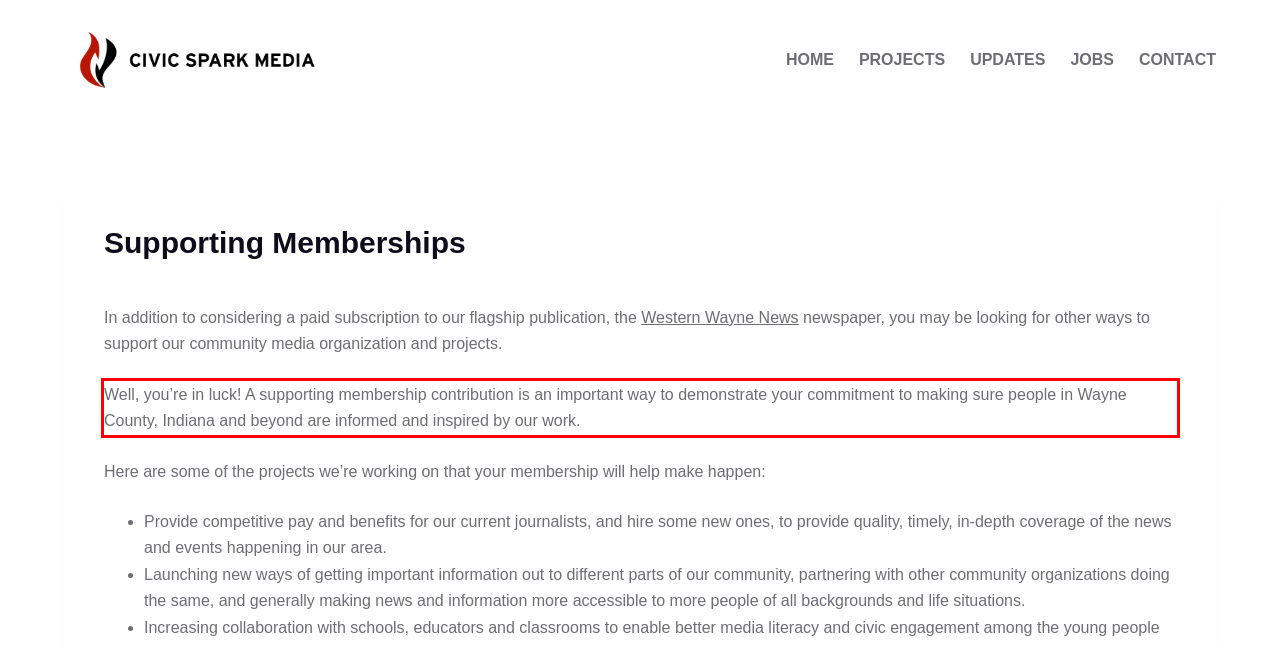Your task is to recognize and extract the text content from the UI element enclosed in the red bounding box on the webpage screenshot.

Well, you’re in luck! A supporting membership contribution is an important way to demonstrate your commitment to making sure people in Wayne County, Indiana and beyond are informed and inspired by our work.